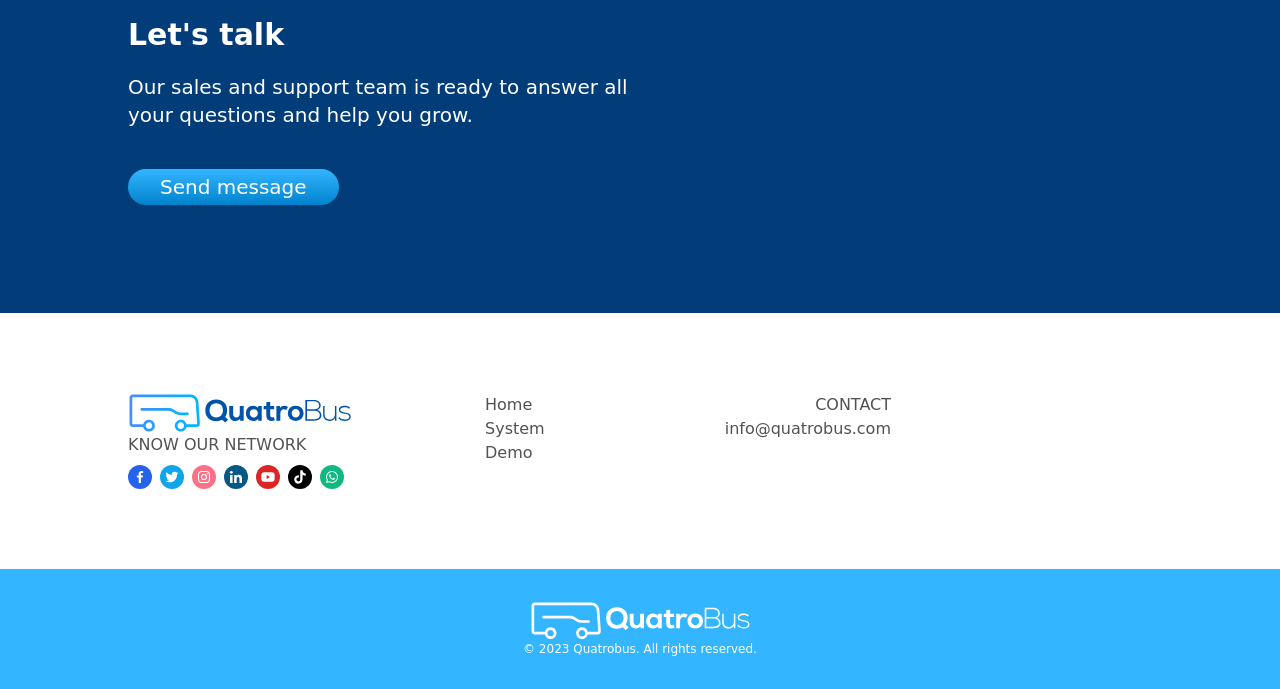Identify the bounding box coordinates of the region I need to click to complete this instruction: "View Youtube channel".

[0.2, 0.675, 0.219, 0.71]